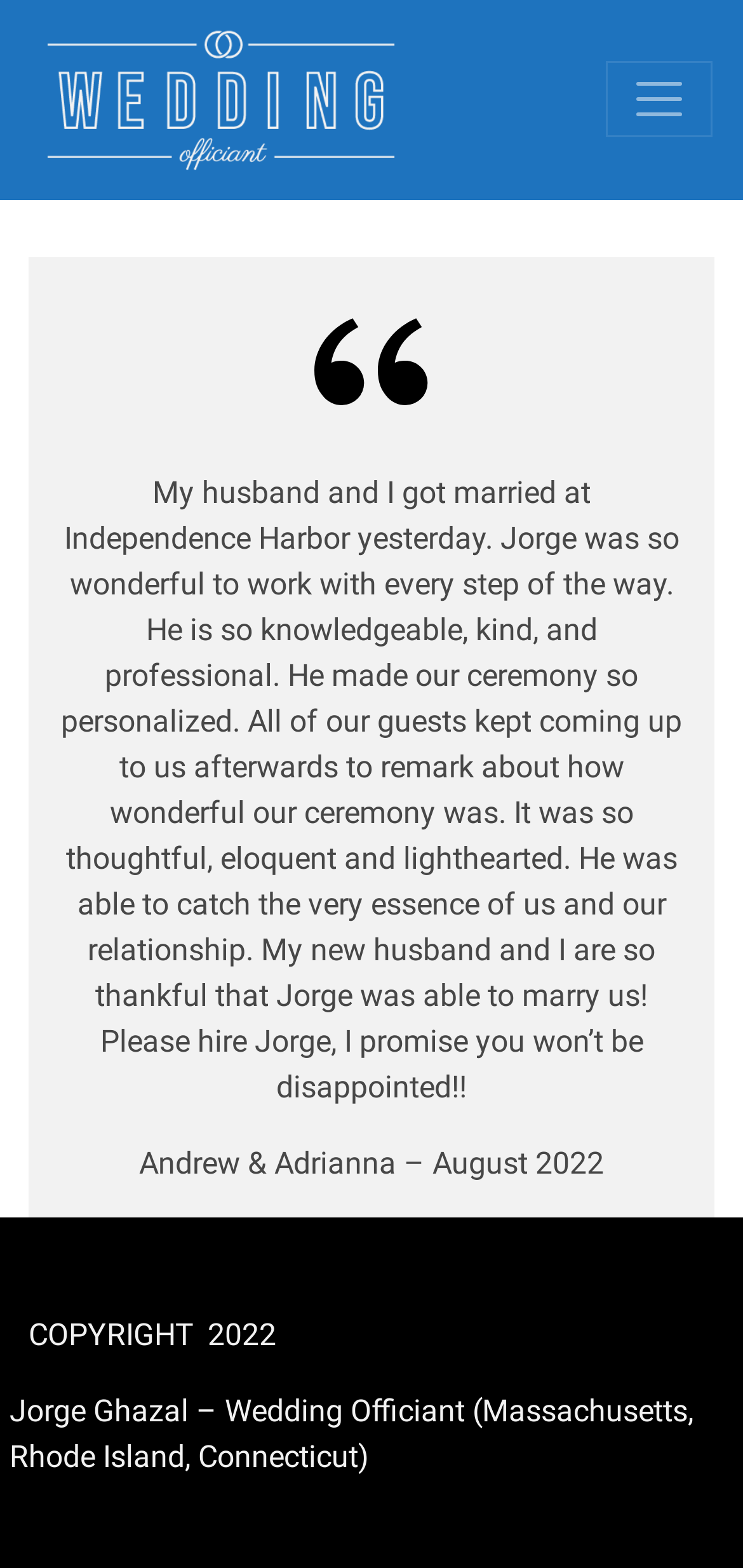Create an elaborate caption that covers all aspects of the webpage.

The webpage is about Jorge Ghazal, a wedding officiant serving Massachusetts, Rhode Island, and Connecticut. At the top left, there is a link and an image with the same text as the page title, "Jorge Ghazal – Wedding Officiant (Massachusetts, Rhode Island, Connecticut)". On the top right, there is a button labeled "Toggle navigation". 

Below the top section, the main content area occupies most of the page. In this area, there is a large image on the left, taking up about half of the width. To the right of the image, there is a testimonial from a couple, Andrew and Adrianna, who got married in August 2022. The testimonial is a lengthy paragraph praising Jorge's services, describing him as knowledgeable, kind, and professional. 

Below the testimonial, there is a smaller text stating "Andrew & Adrianna – August 2022". At the bottom left of the page, there is a copyright notice, and at the bottom right, there is a repetition of the page title, "Jorge Ghazal – Wedding Officiant (Massachusetts, Rhode Island, Connecticut)".